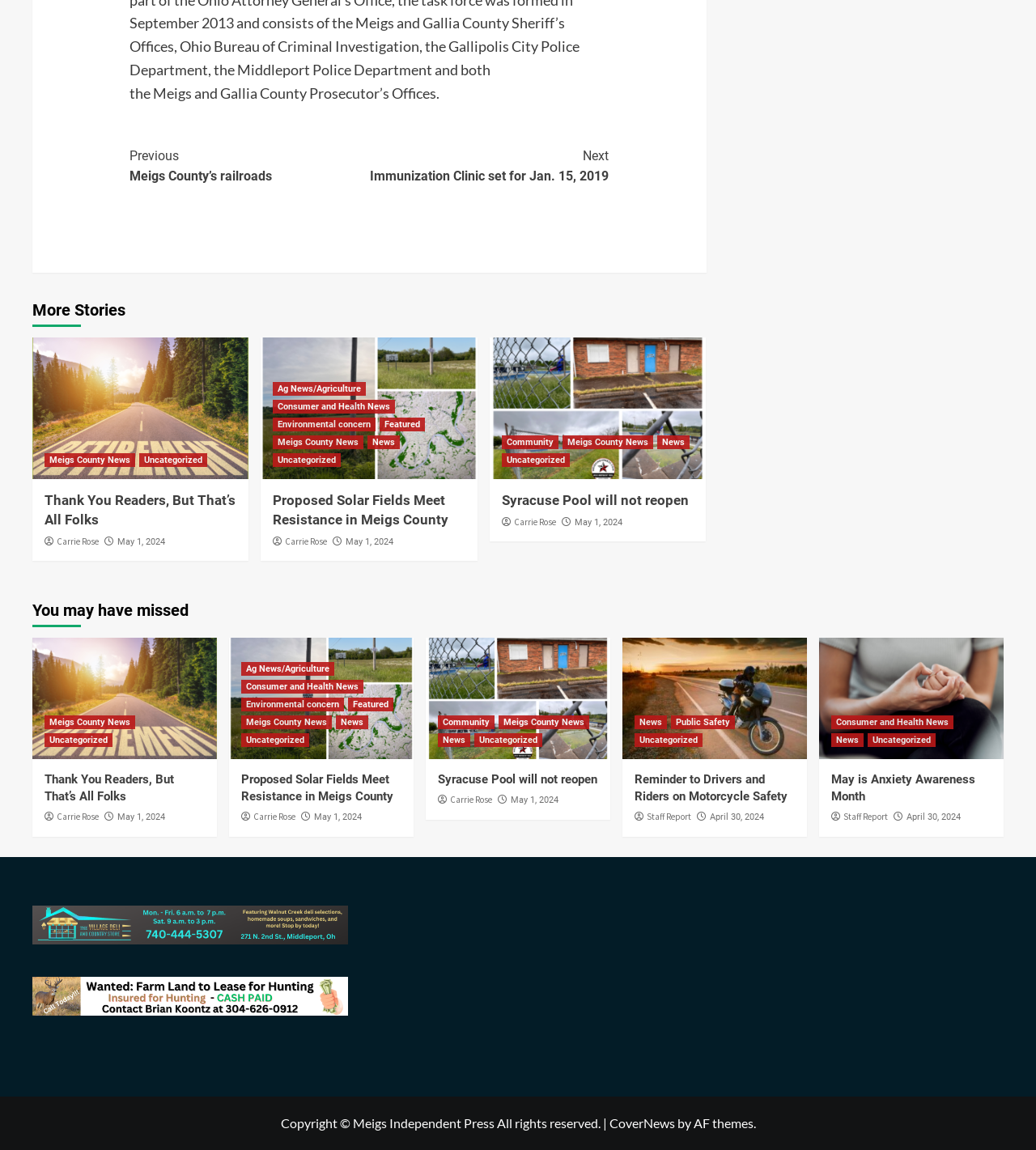Given the element description Meigs County News, specify the bounding box coordinates of the corresponding UI element in the format (top-left x, top-left y, bottom-right x, bottom-right y). All values must be between 0 and 1.

[0.043, 0.622, 0.13, 0.634]